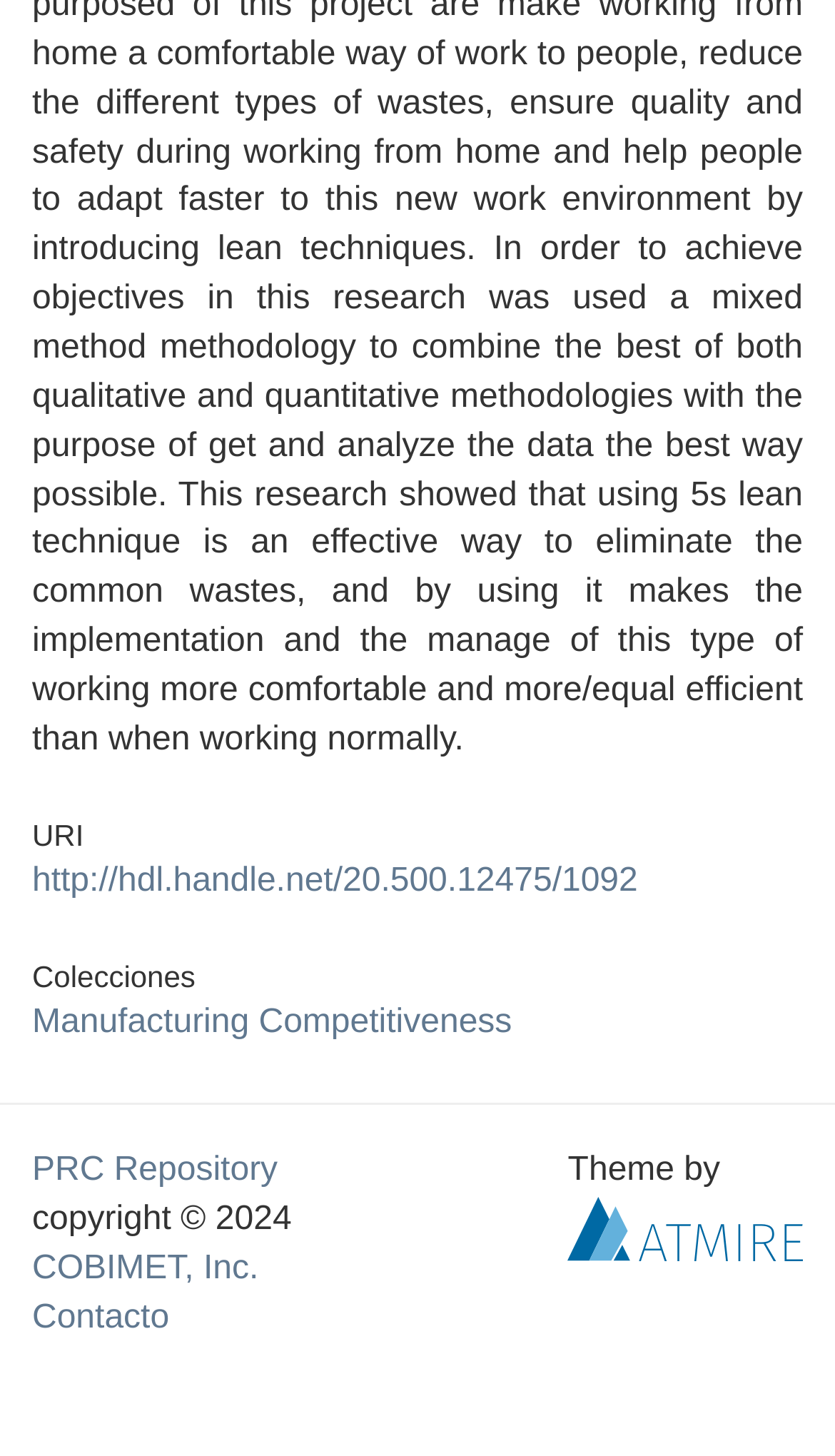Please find the bounding box for the UI component described as follows: "Contacto".

[0.038, 0.892, 0.203, 0.917]